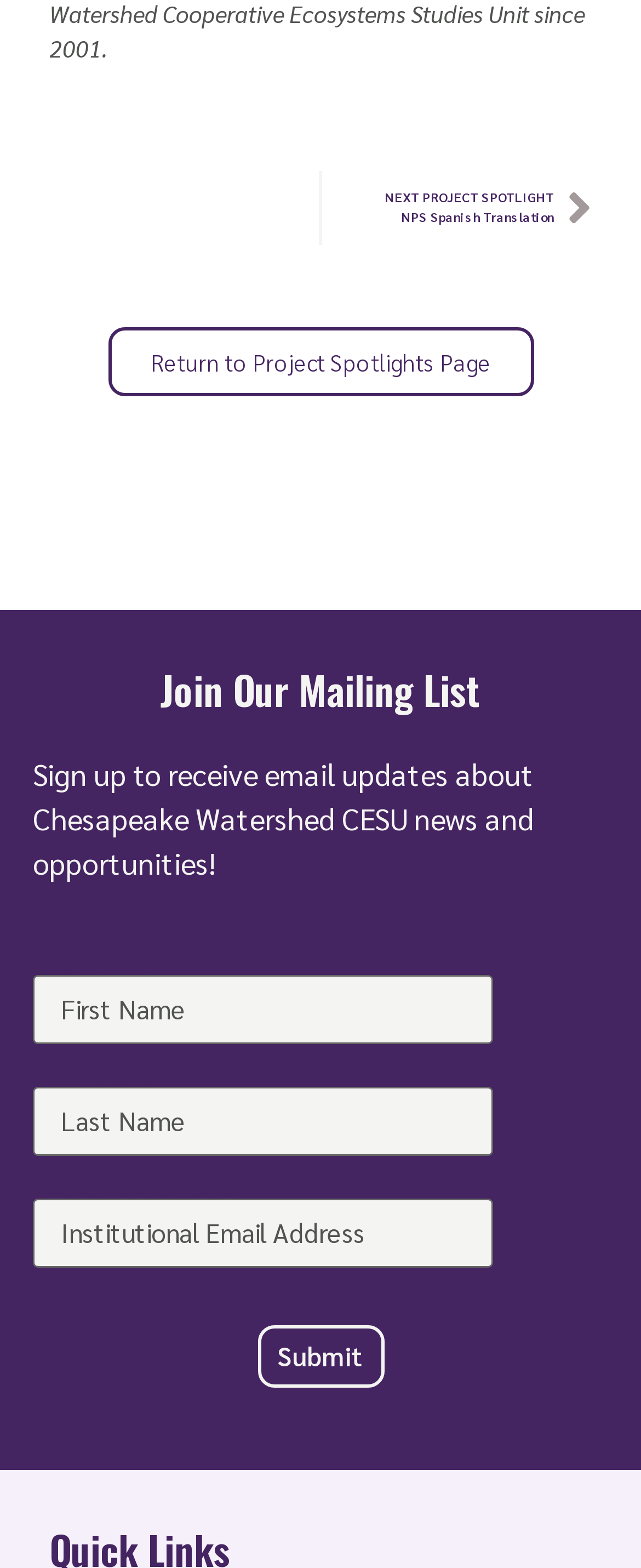What is the topic of the email updates?
Please provide a detailed and comprehensive answer to the question.

The static text on the webpage mentions that users can sign up to receive email updates about Chesapeake Watershed CESU news and opportunities, which suggests that the topic of the email updates is related to this specific area.